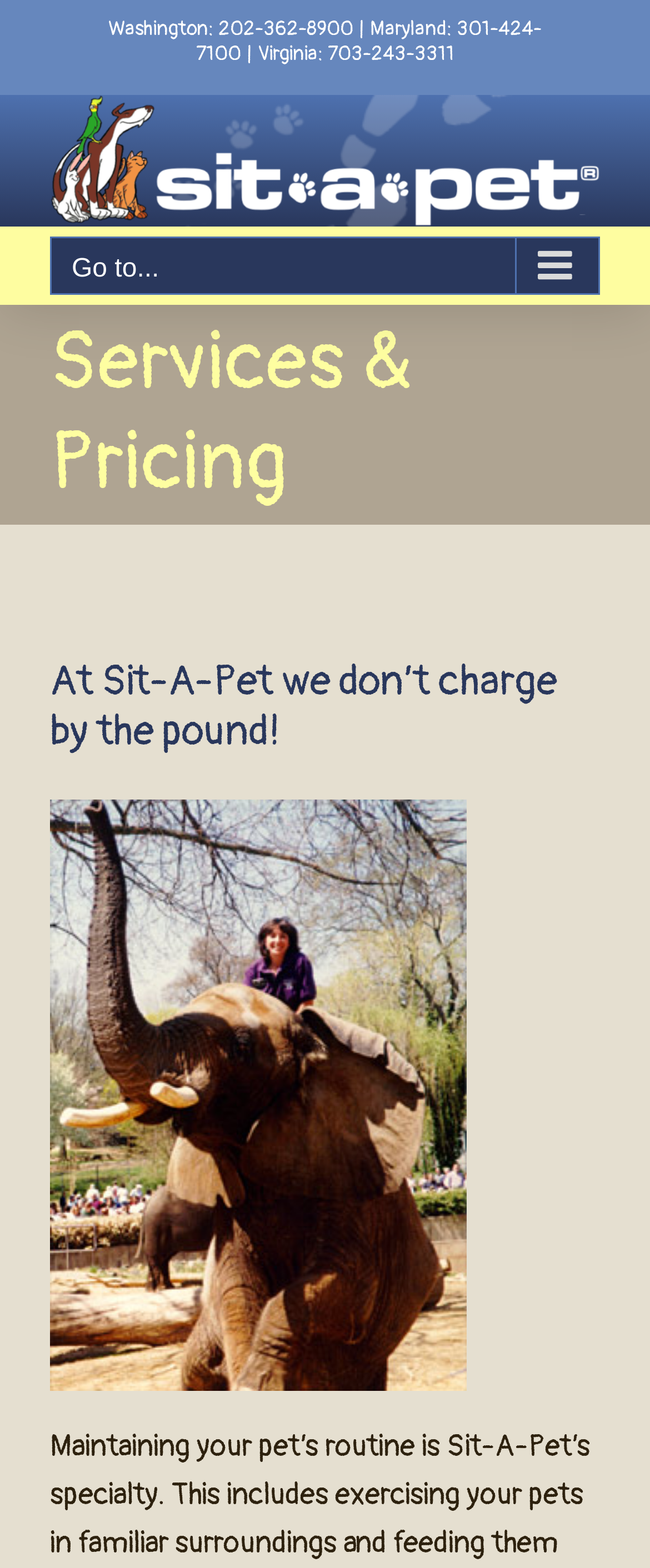Construct a thorough caption encompassing all aspects of the webpage.

The webpage is about Sit-A-Pet's services and pricing. At the top left of the page, there is a logo of Sit-A-Pet, which is an image with a link. Next to the logo, there is a navigation menu for mobile devices, indicated by a button with an arrow icon. 

Below the logo and navigation menu, there is a page title bar that spans the entire width of the page. Within this bar, there are two headings. The first heading reads "Services & Pricing" and the second heading states "At Sit-A-Pet we don’t charge by the pound!" 

On the right side of the second heading, there is an image of Debbie riding an elephant, which takes up about half of the page's width. 

At the top of the page, above the logo and navigation menu, there is a static text displaying phone numbers for Washington, Maryland, and Virginia.